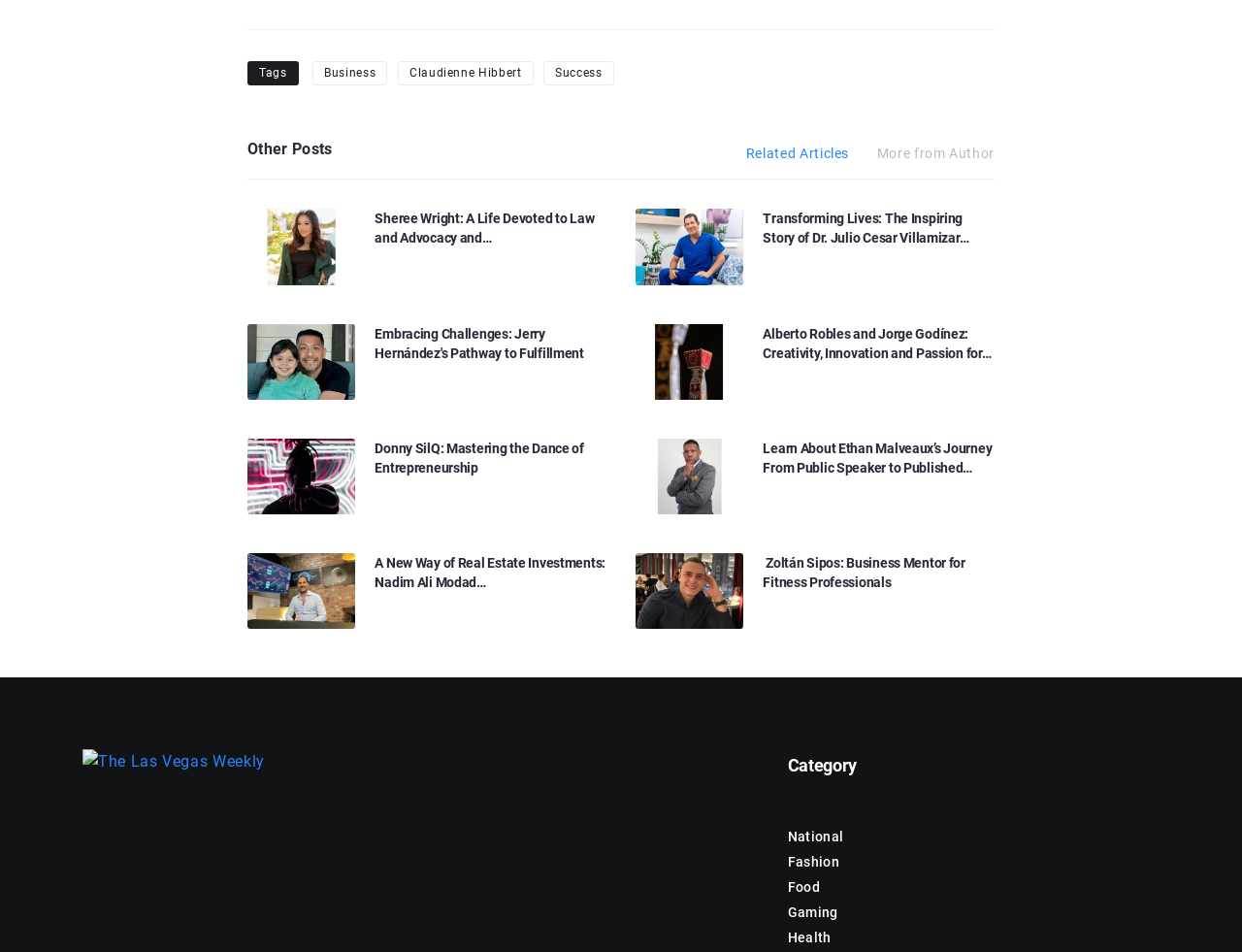Please predict the bounding box coordinates of the element's region where a click is necessary to complete the following instruction: "Click on the 'Business' tag". The coordinates should be represented by four float numbers between 0 and 1, i.e., [left, top, right, bottom].

[0.252, 0.064, 0.312, 0.09]